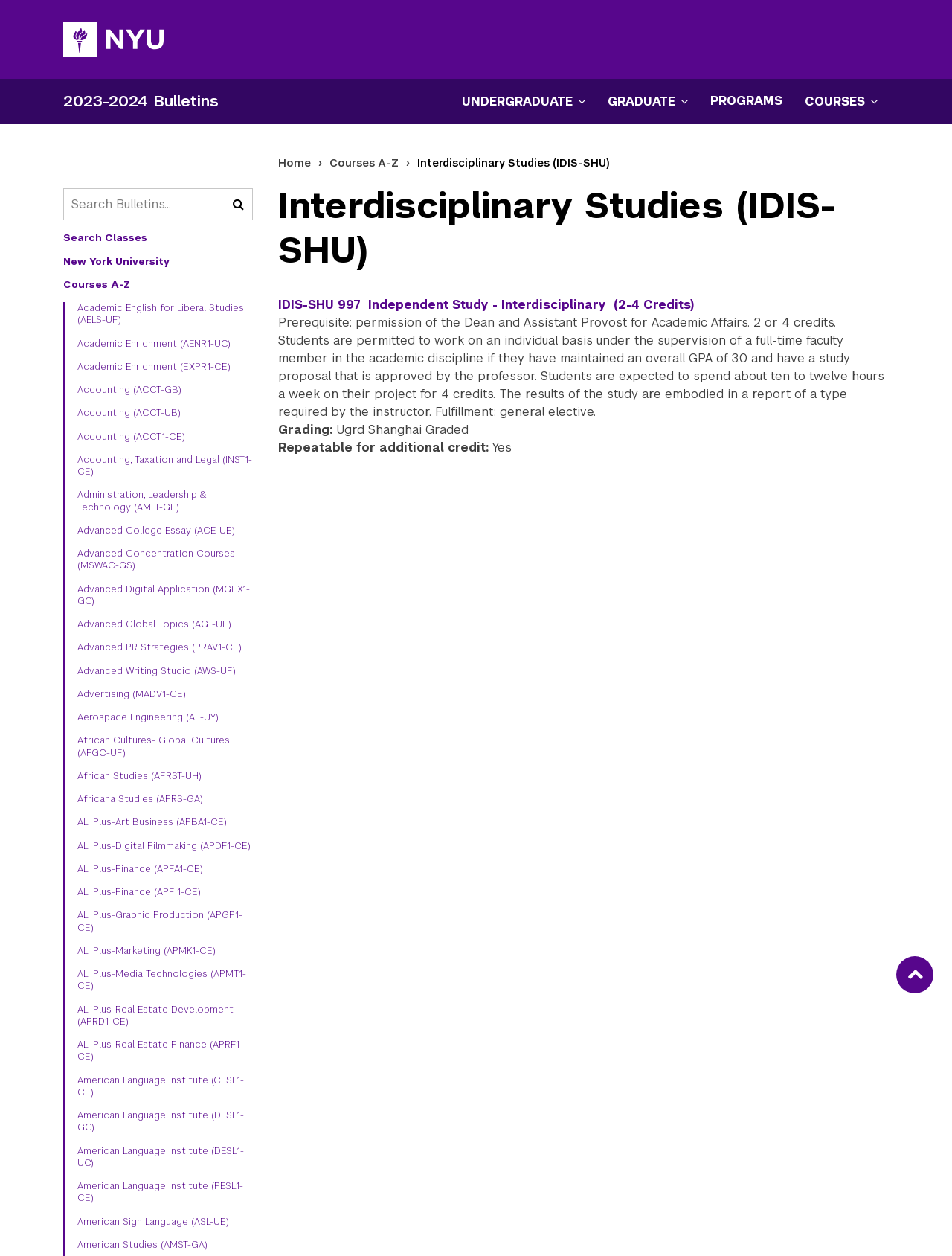Can students repeat the course 'Independent Study - Interdisciplinary' for additional credit?
Please answer the question with a detailed and comprehensive explanation.

I read the course description of 'Independent Study - Interdisciplinary' and found that the answer to the question 'Repeatable for additional credit:' is 'Yes'.